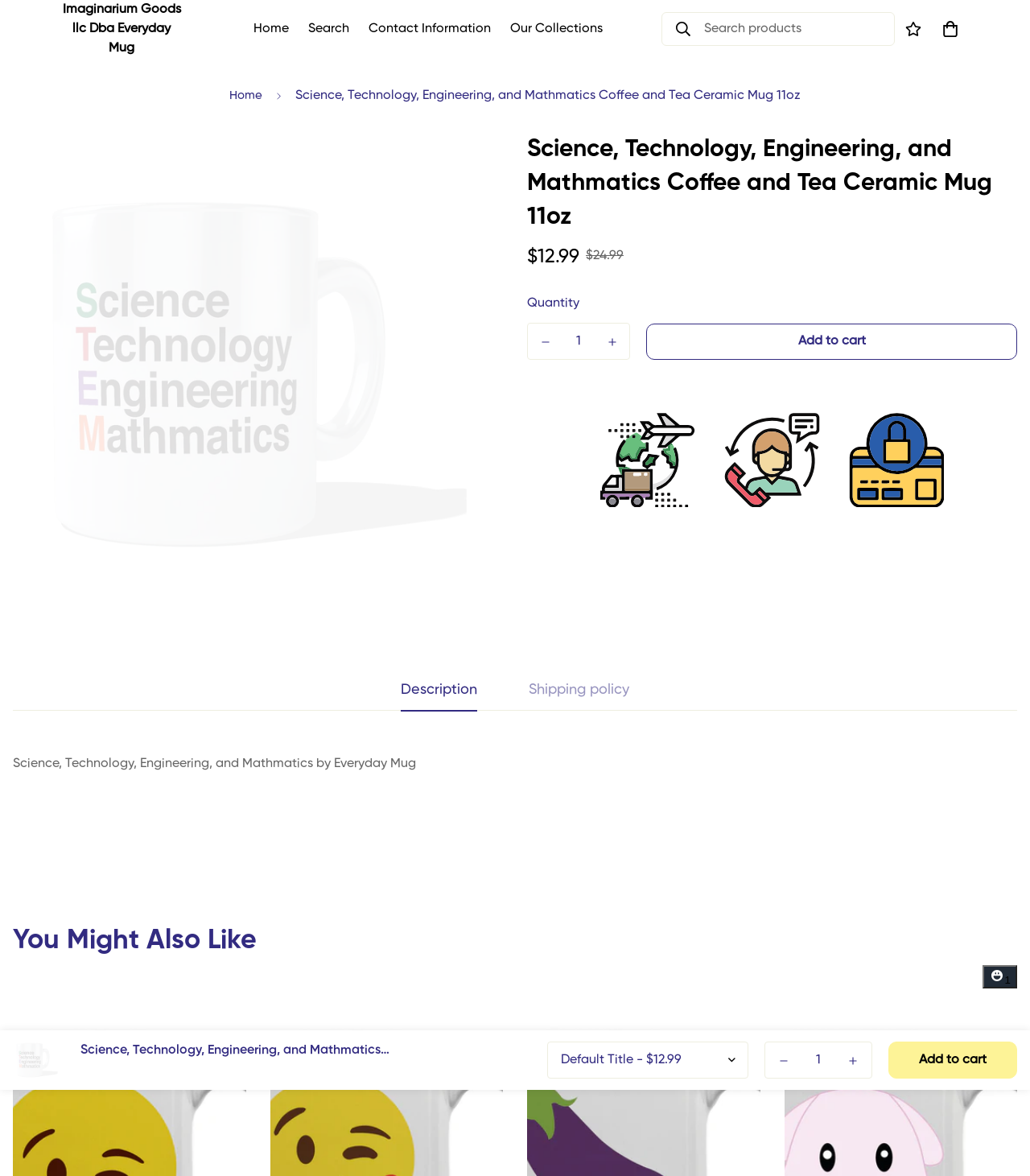What is the purpose of the chat window at the bottom right corner?
Answer the question using a single word or phrase, according to the image.

Shopify online store chat